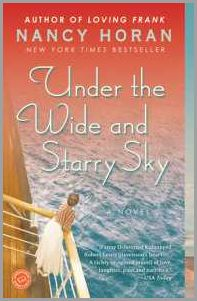Answer the question using only one word or a concise phrase: What is the title of the acclaimed novel written by Nancy Horan?

Loving Frank